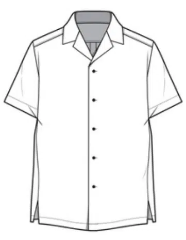Respond concisely with one word or phrase to the following query:
What is the cultural heritage of the shirt's design?

guayaberas